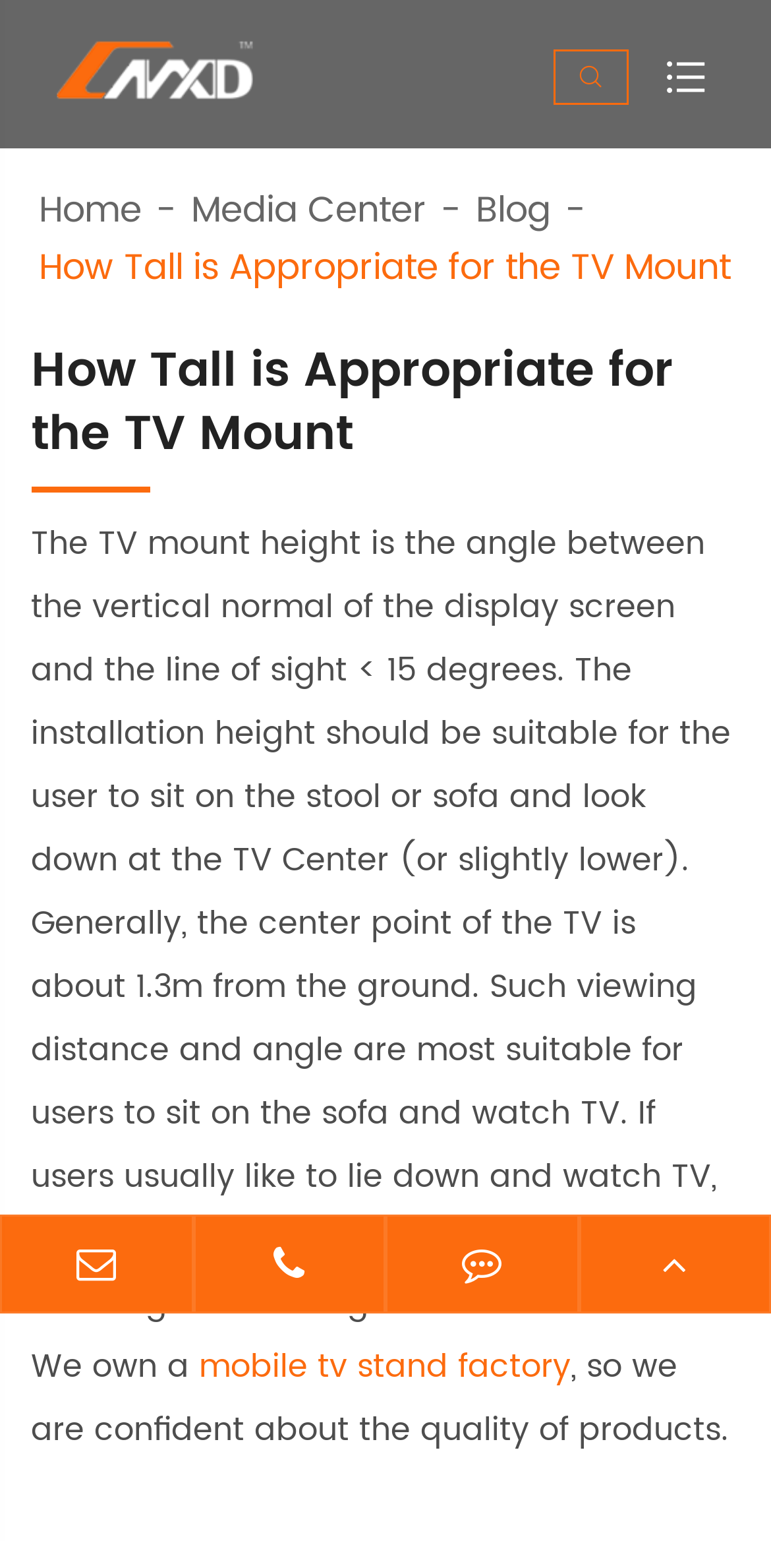Pinpoint the bounding box coordinates of the area that should be clicked to complete the following instruction: "read the blog". The coordinates must be given as four float numbers between 0 and 1, i.e., [left, top, right, bottom].

[0.617, 0.12, 0.714, 0.15]